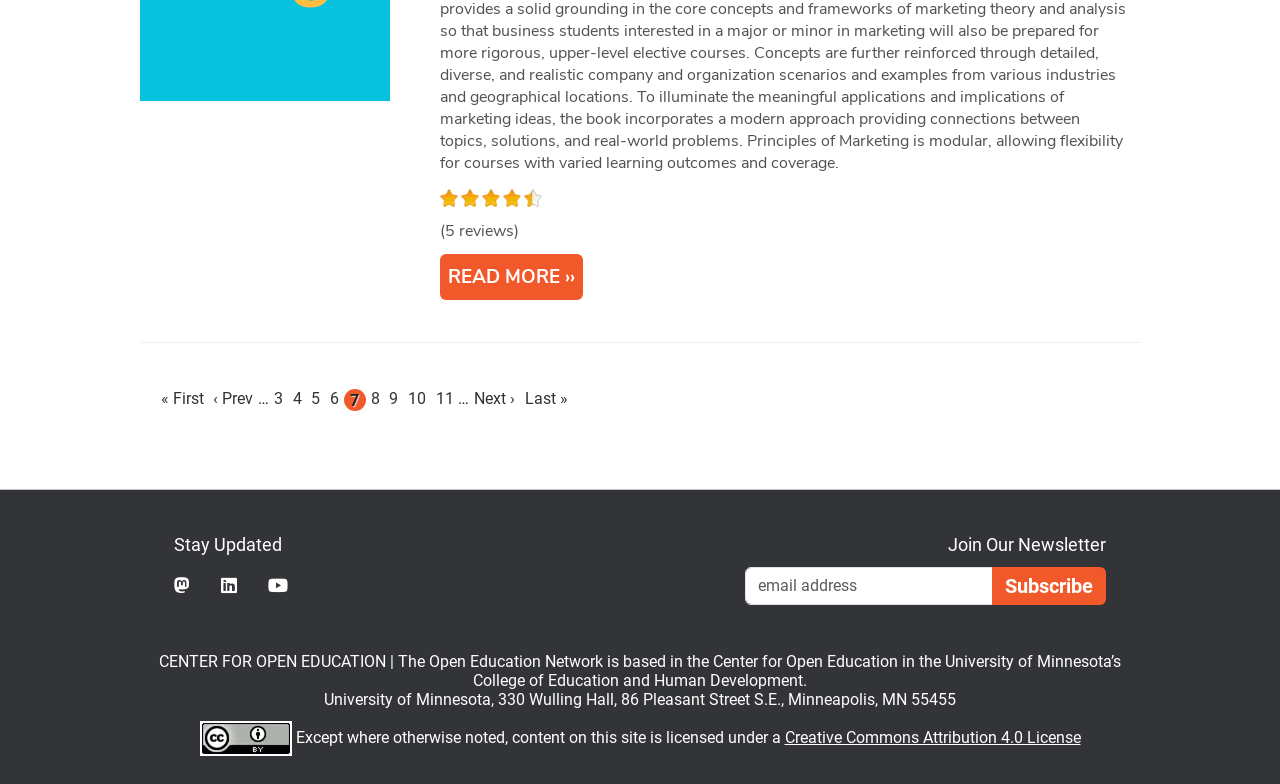Using the provided description ‹ Prev, find the bounding box coordinates for the UI element. Provide the coordinates in (top-left x, top-left y, bottom-right x, bottom-right y) format, ensuring all values are between 0 and 1.

[0.163, 0.492, 0.202, 0.524]